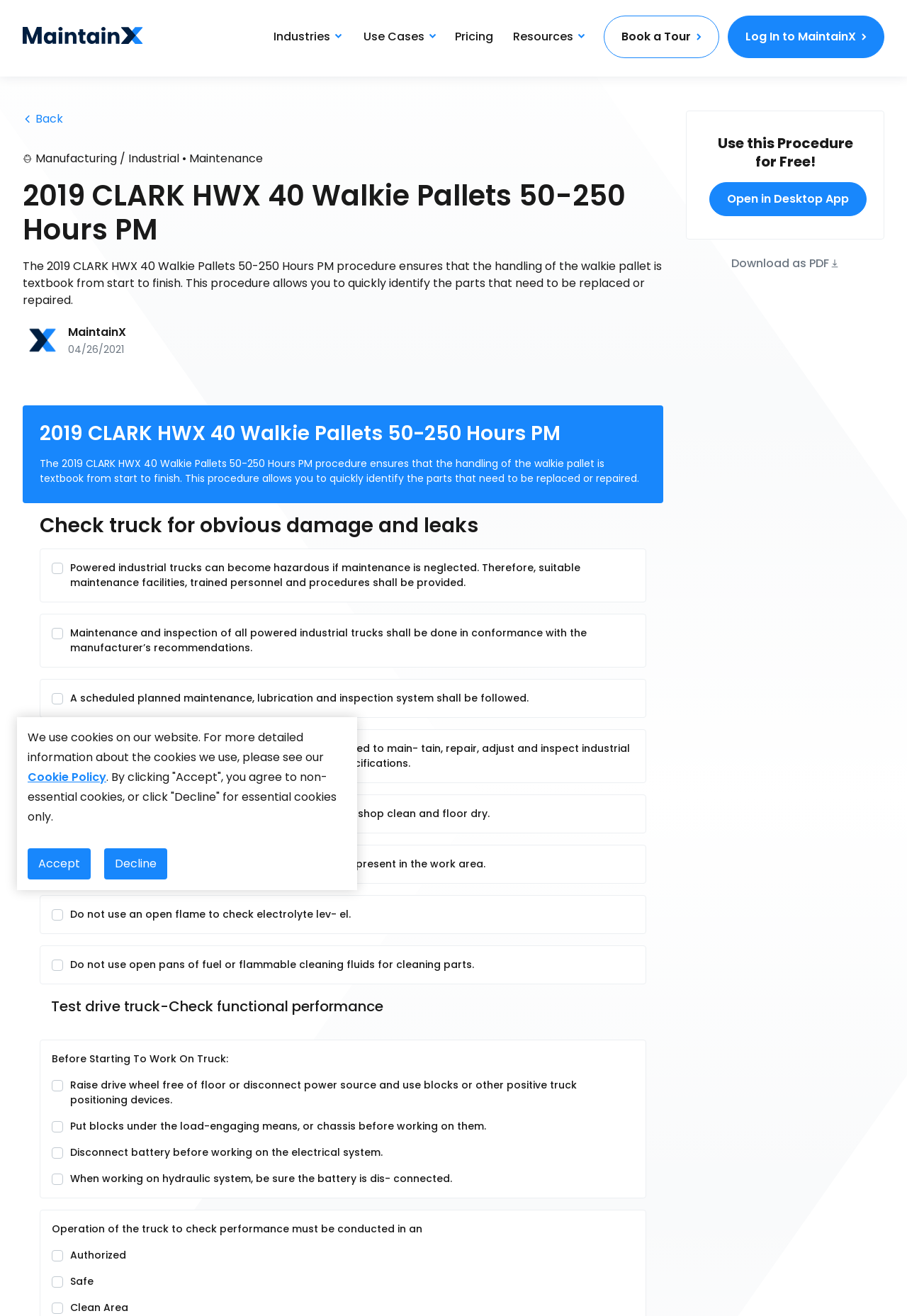Determine the bounding box coordinates of the clickable region to execute the instruction: "Click the 'Open in Desktop App' button". The coordinates should be four float numbers between 0 and 1, denoted as [left, top, right, bottom].

[0.782, 0.138, 0.955, 0.164]